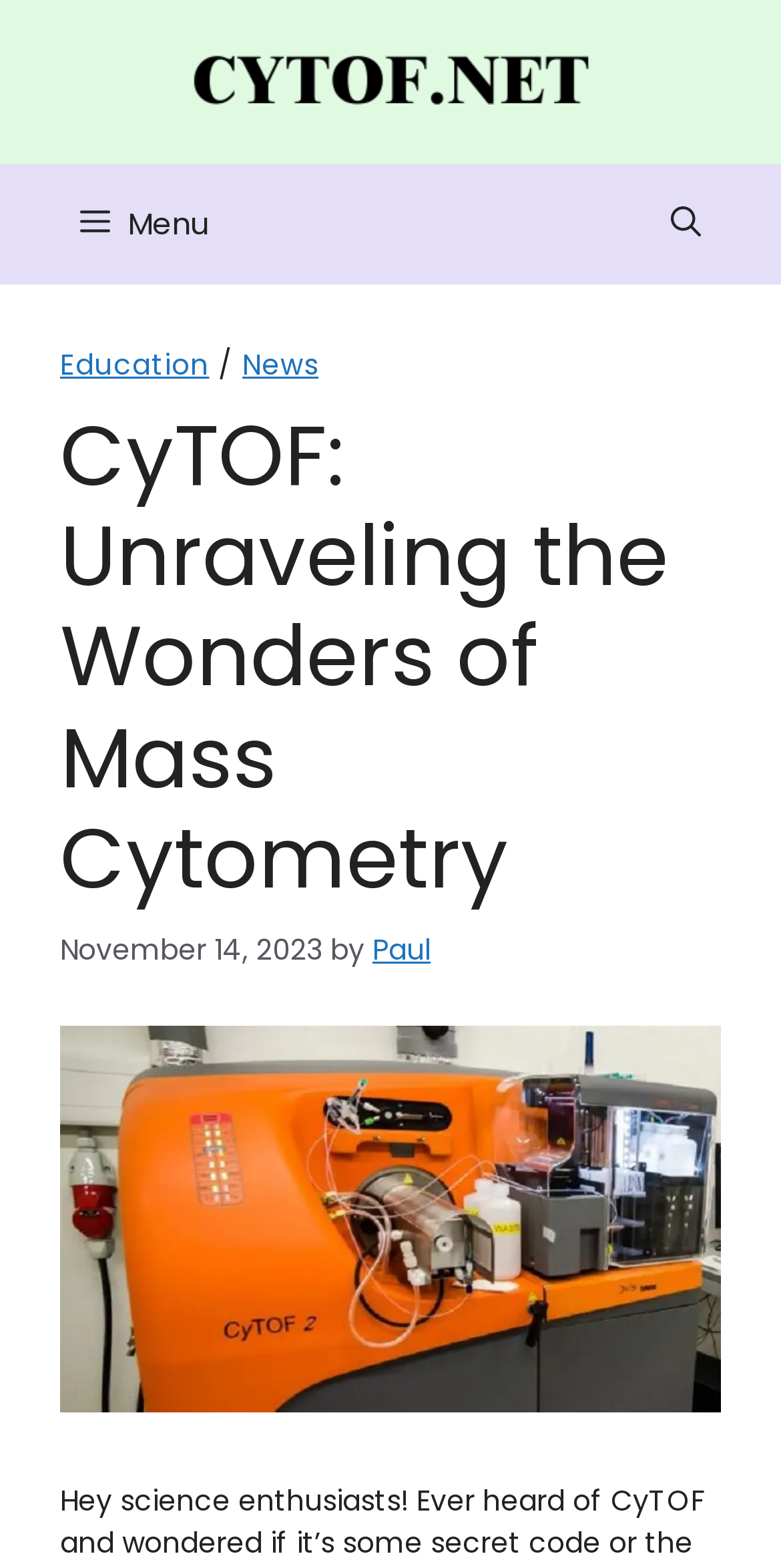Please reply to the following question with a single word or a short phrase:
What is the date of the latest article?

November 14, 2023